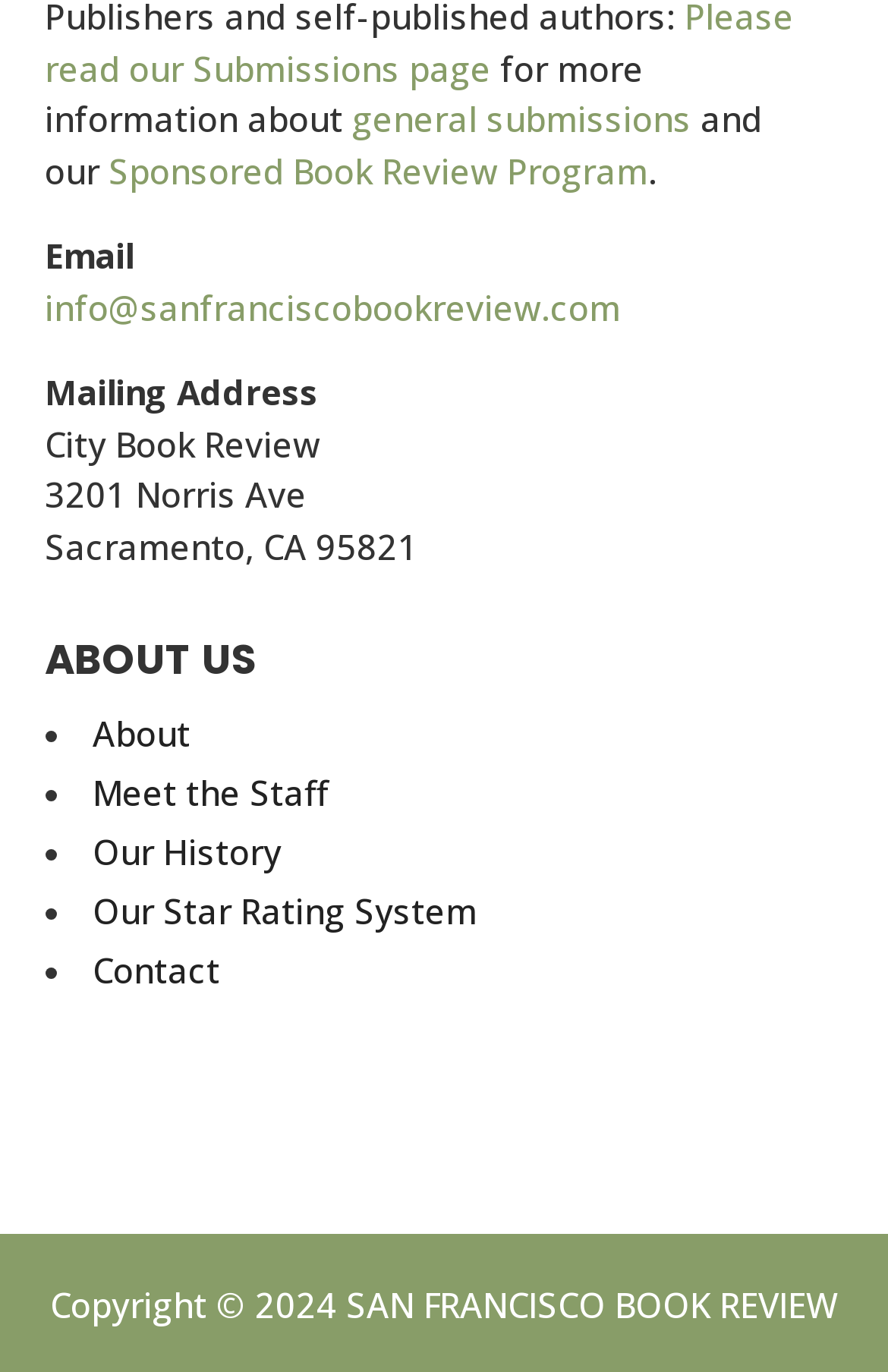Given the description "general submissions", provide the bounding box coordinates of the corresponding UI element.

[0.396, 0.07, 0.778, 0.104]